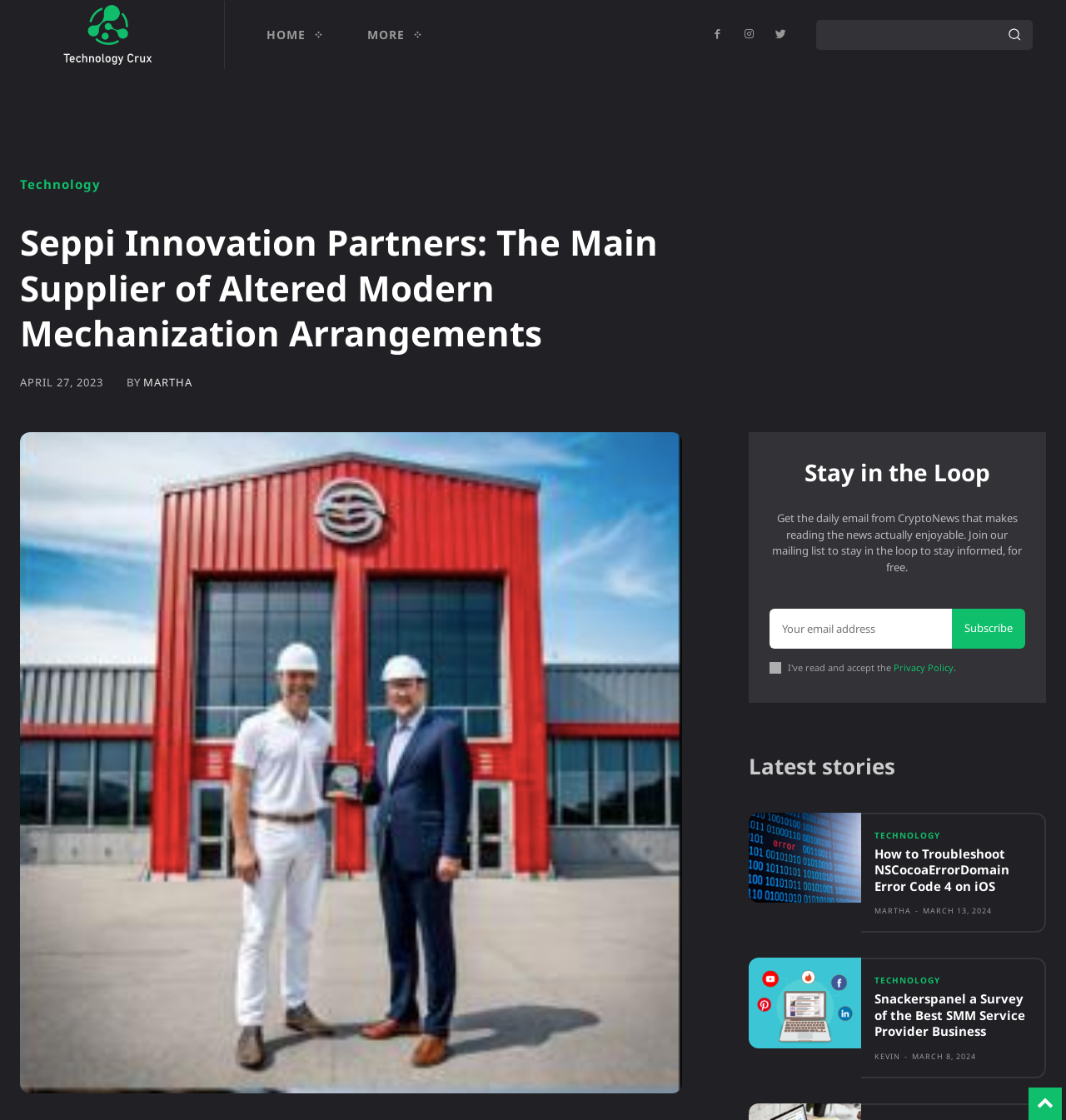Provide the bounding box coordinates of the HTML element described as: "aria-label="email" name="email" placeholder="Your email address"". The bounding box coordinates should be four float numbers between 0 and 1, i.e., [left, top, right, bottom].

[0.722, 0.544, 0.893, 0.579]